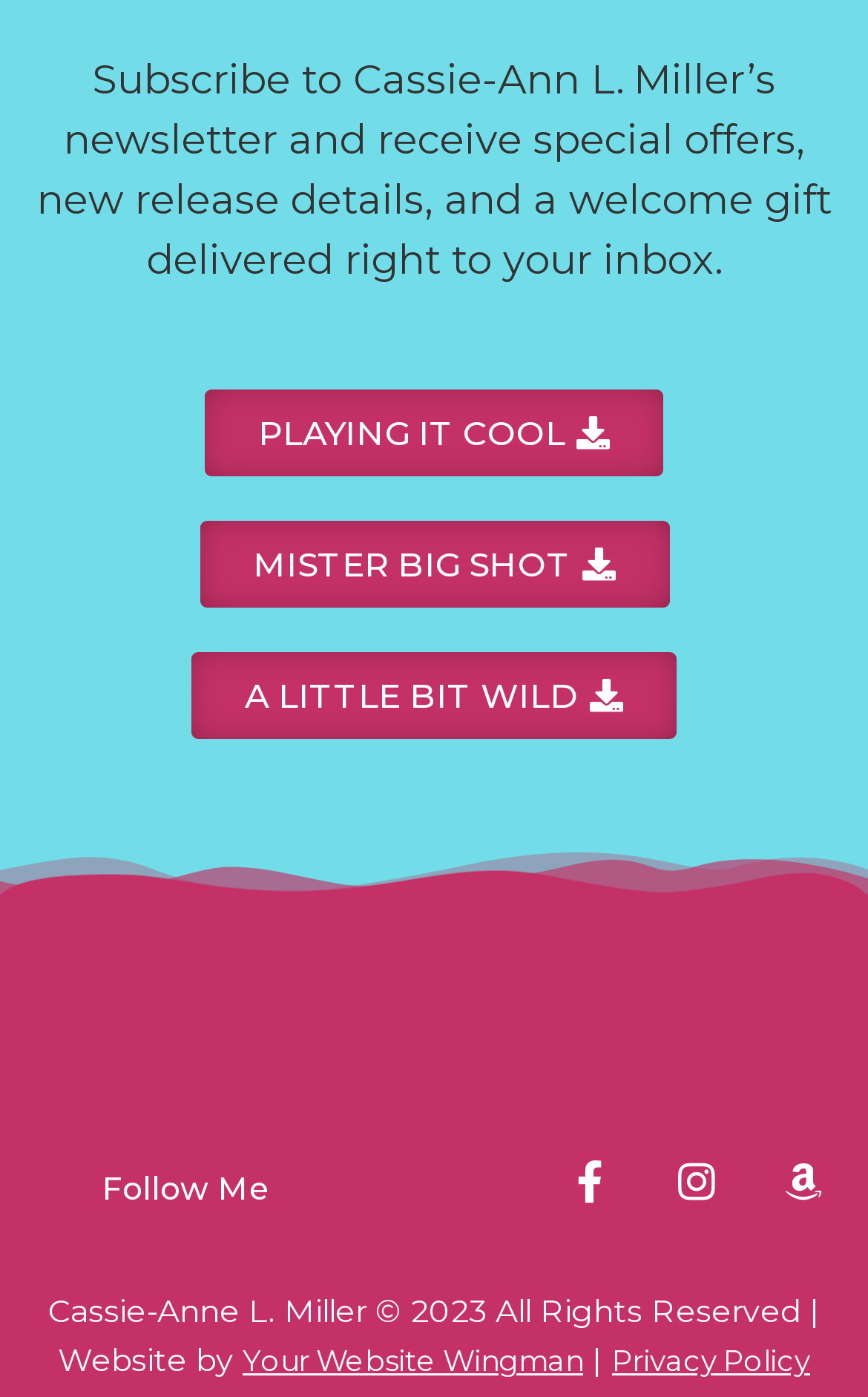Determine the bounding box coordinates of the clickable region to execute the instruction: "Play the book 'PLAYING IT COOL'". The coordinates should be four float numbers between 0 and 1, denoted as [left, top, right, bottom].

[0.236, 0.279, 0.764, 0.341]